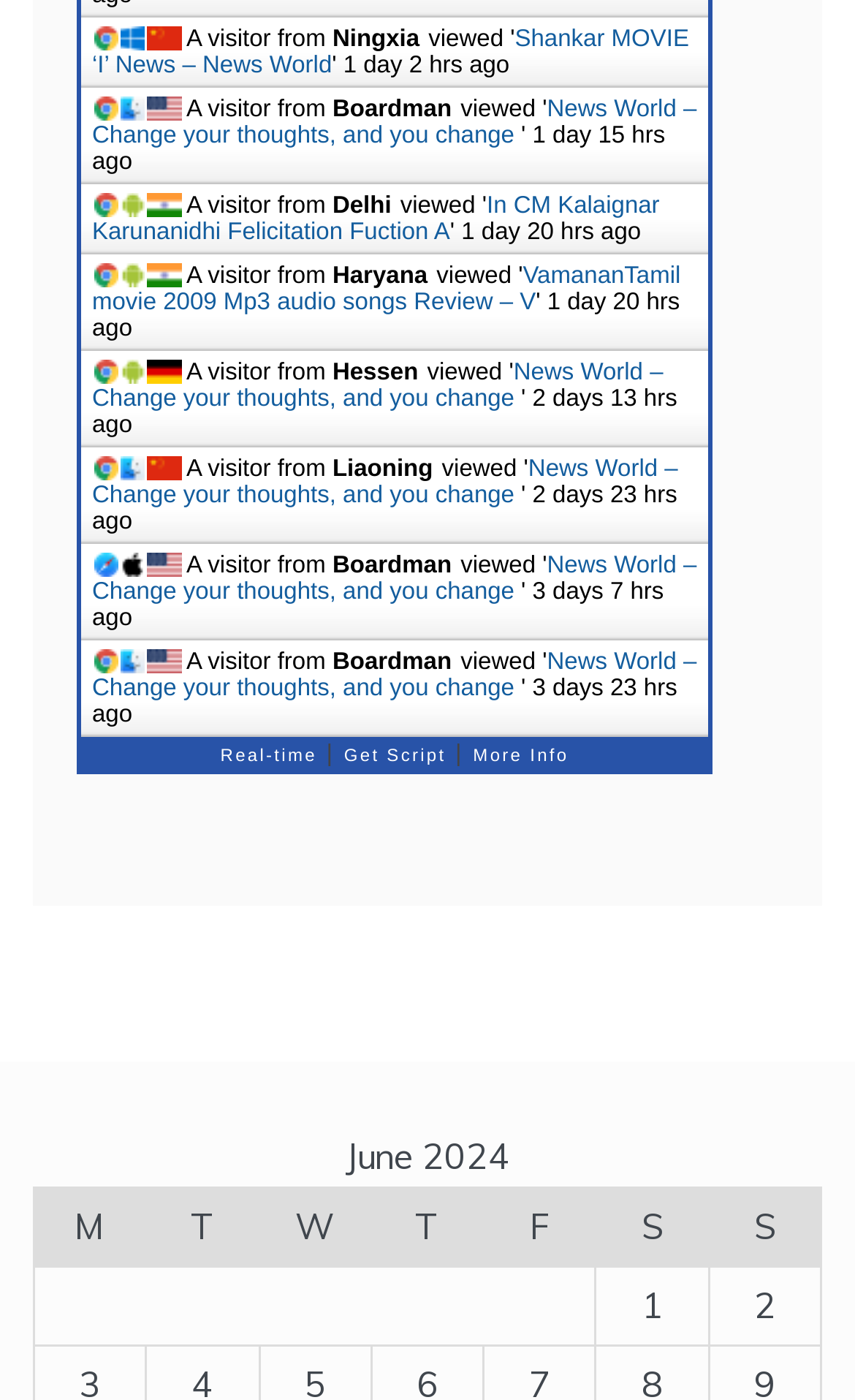From the webpage screenshot, identify the region described by Get Script. Provide the bounding box coordinates as (top-left x, top-left y, bottom-right x, bottom-right y), with each value being a floating point number between 0 and 1.

[0.402, 0.523, 0.522, 0.546]